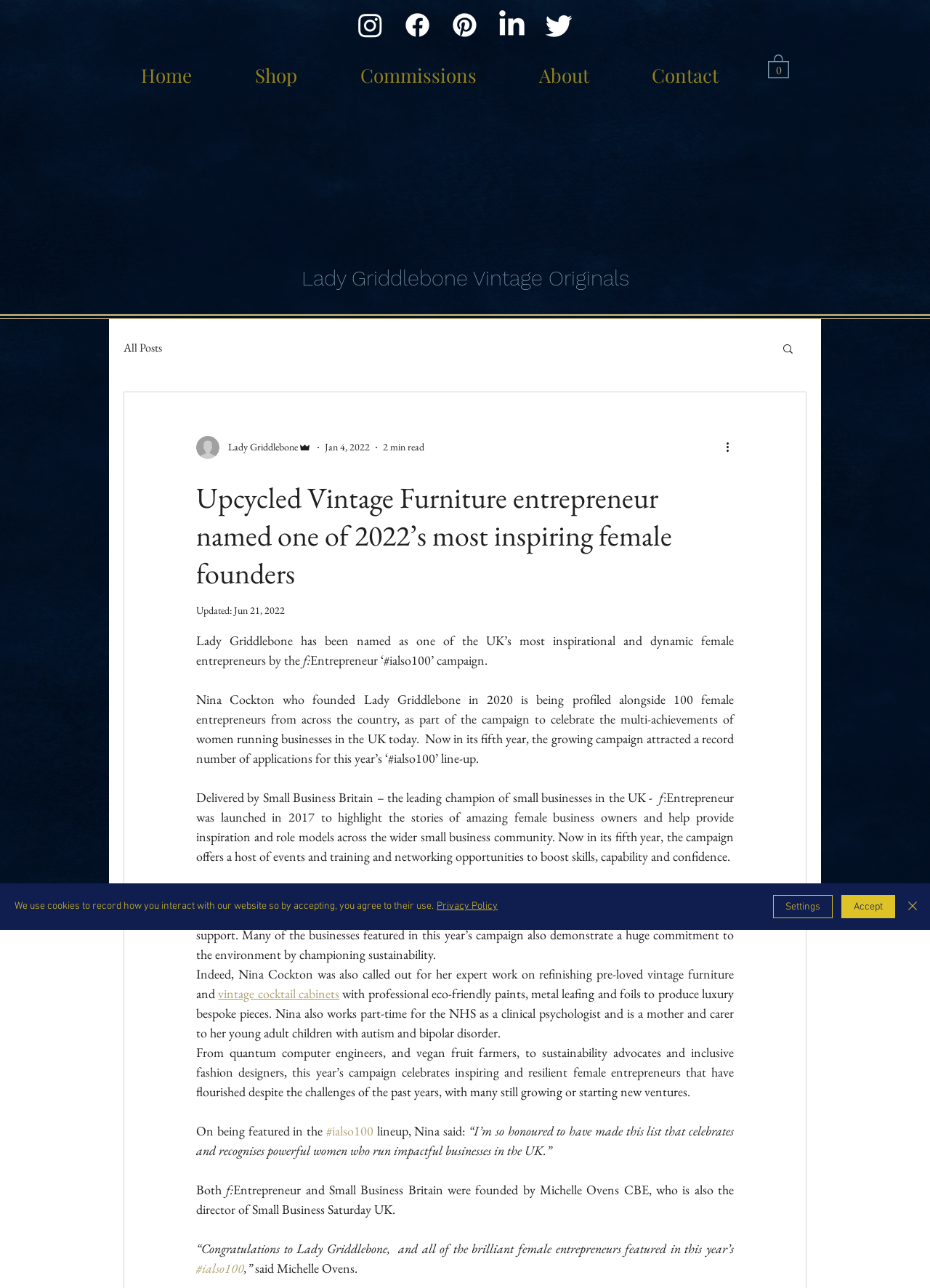Determine the bounding box coordinates for the region that must be clicked to execute the following instruction: "Read the blog post".

[0.211, 0.371, 0.789, 0.459]